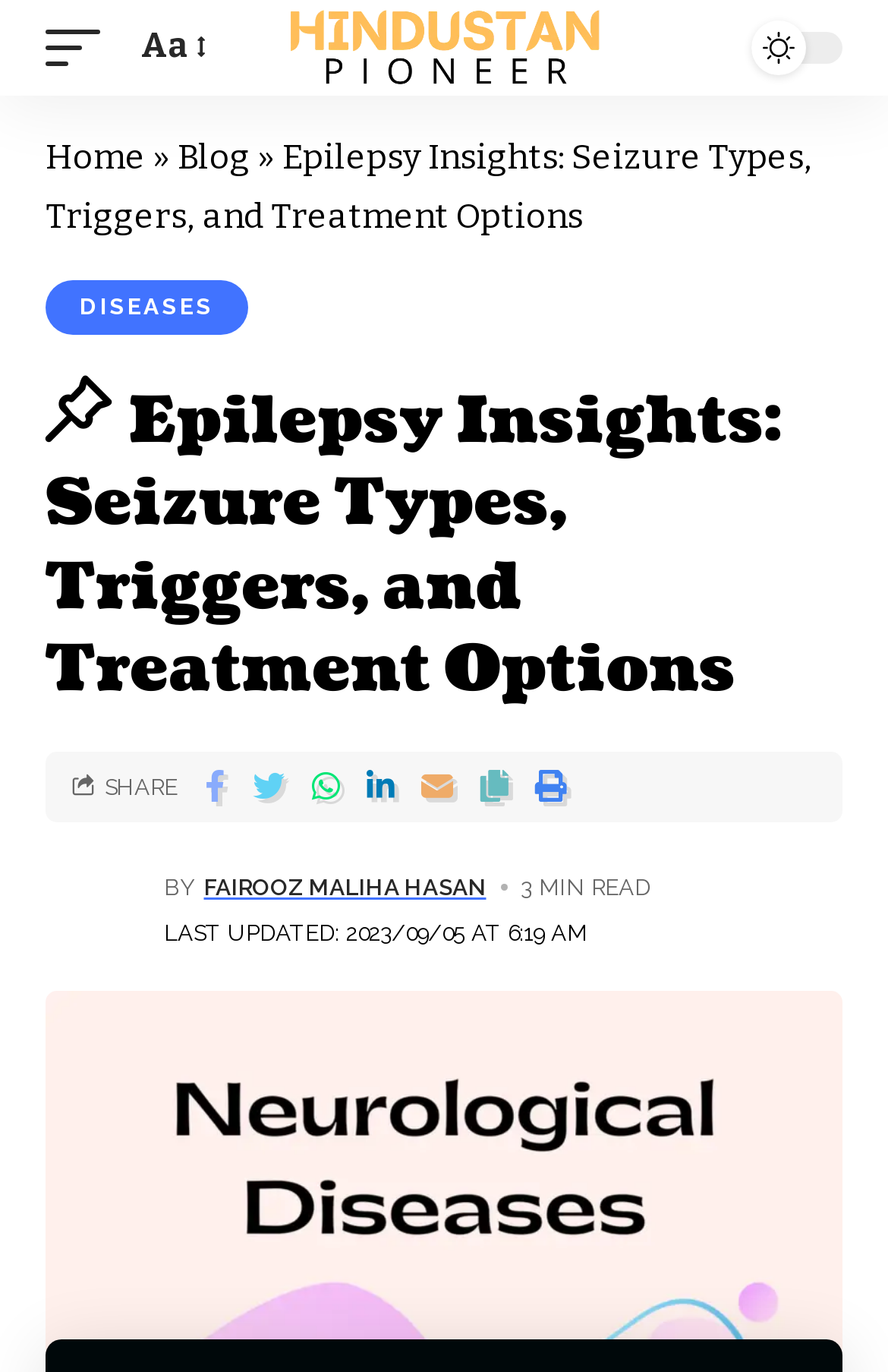Write an exhaustive caption that covers the webpage's main aspects.

This webpage is about epilepsy, a neurological disorder characterized by recurrent seizures. At the top left, there is a link to the homepage, followed by a navigation menu with links to "Blog" and "DISEASES". The title of the webpage, "Epilepsy Insights: Seizure Types, Triggers, and Treatment Options", is displayed prominently in the top center. 

Below the title, there is a heading that repeats the title, followed by an article written by Fairooz Maliha Hasan, which takes up most of the page. The article has a brief summary or introduction, and the rest of the content is not immediately visible. 

On the top right, there is a logo of Hindustan Pioneer, accompanied by a link to the same. Above the article, there is information about the author, including a small image, and the time the article was last updated. There are also social media sharing links and a "SHARE" button.